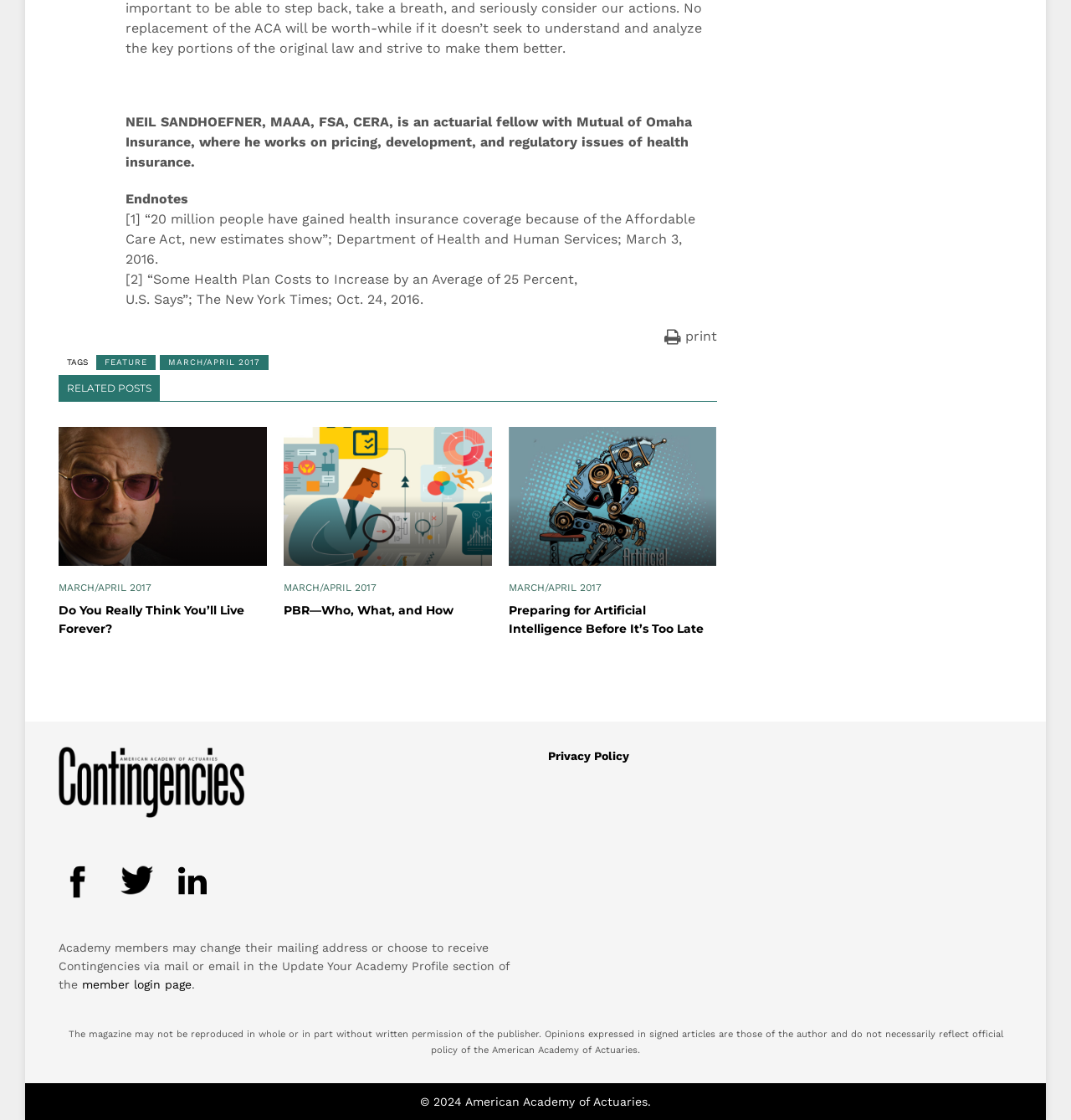Calculate the bounding box coordinates of the UI element given the description: "Feature".

[0.09, 0.317, 0.145, 0.33]